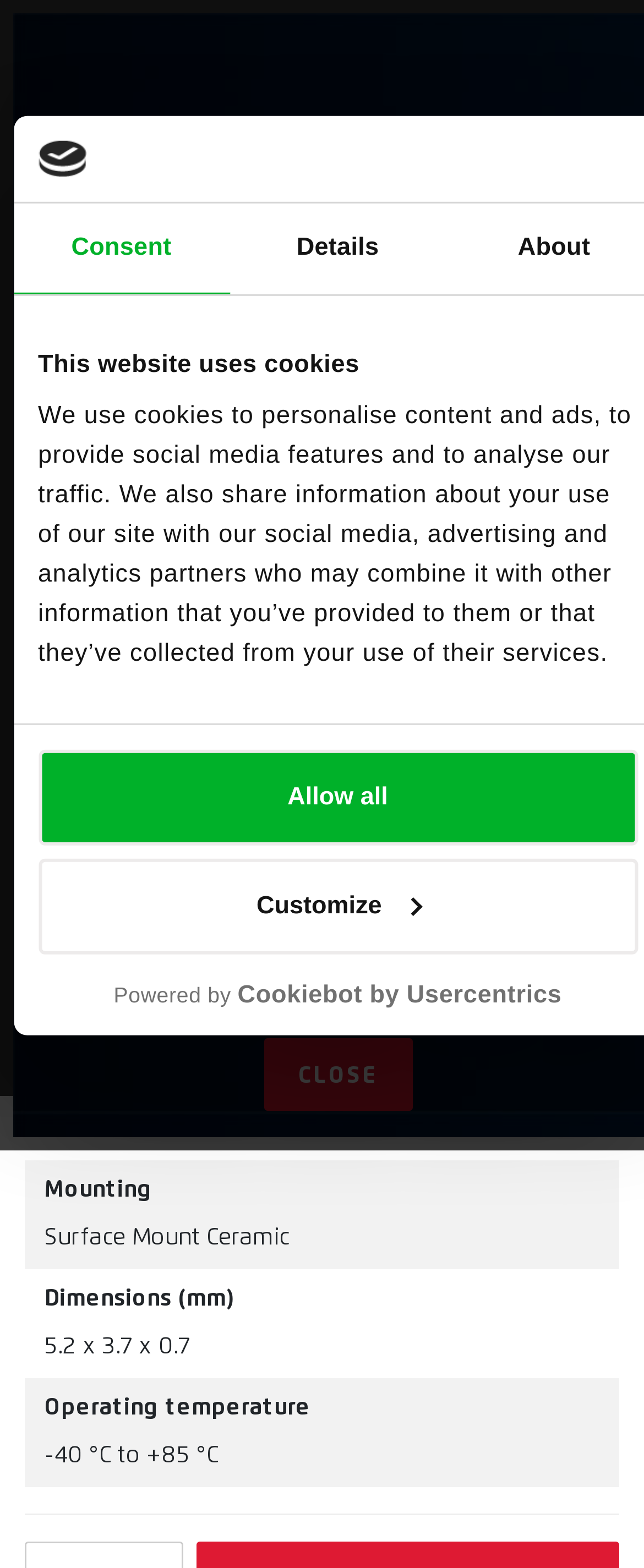Determine the bounding box coordinates of the clickable element to complete this instruction: "Go to the '2JL67 Passive GNSS/GPS/L1/L2/L5/L6 Surface Mount Compact Ceramic Loop Antenna' page". Provide the coordinates in the format of four float numbers between 0 and 1, [left, top, right, bottom].

[0.038, 0.114, 0.962, 0.398]